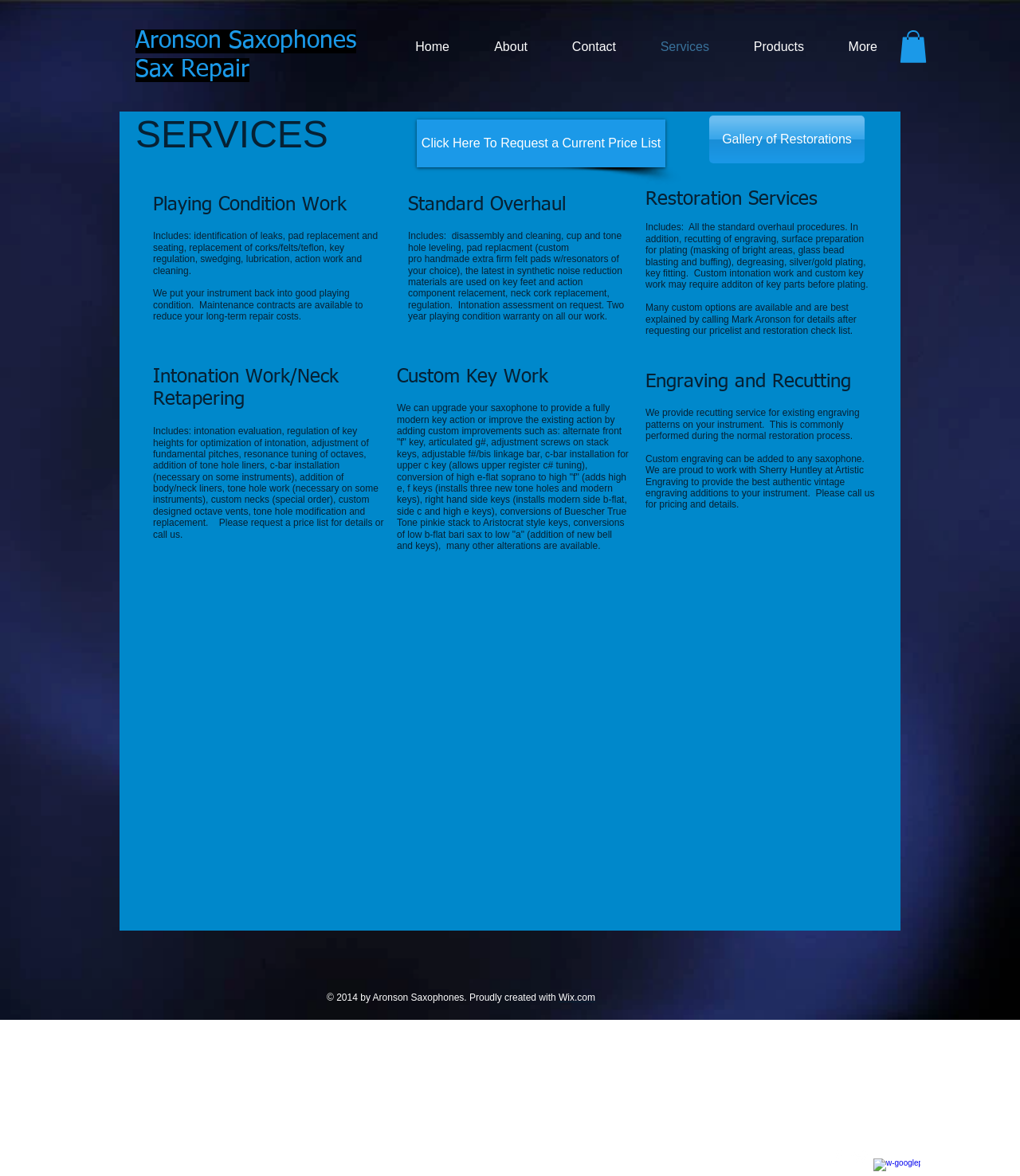Identify the bounding box coordinates of the section to be clicked to complete the task described by the following instruction: "Check the 'Cart'". The coordinates should be four float numbers between 0 and 1, formatted as [left, top, right, bottom].

[0.882, 0.026, 0.909, 0.053]